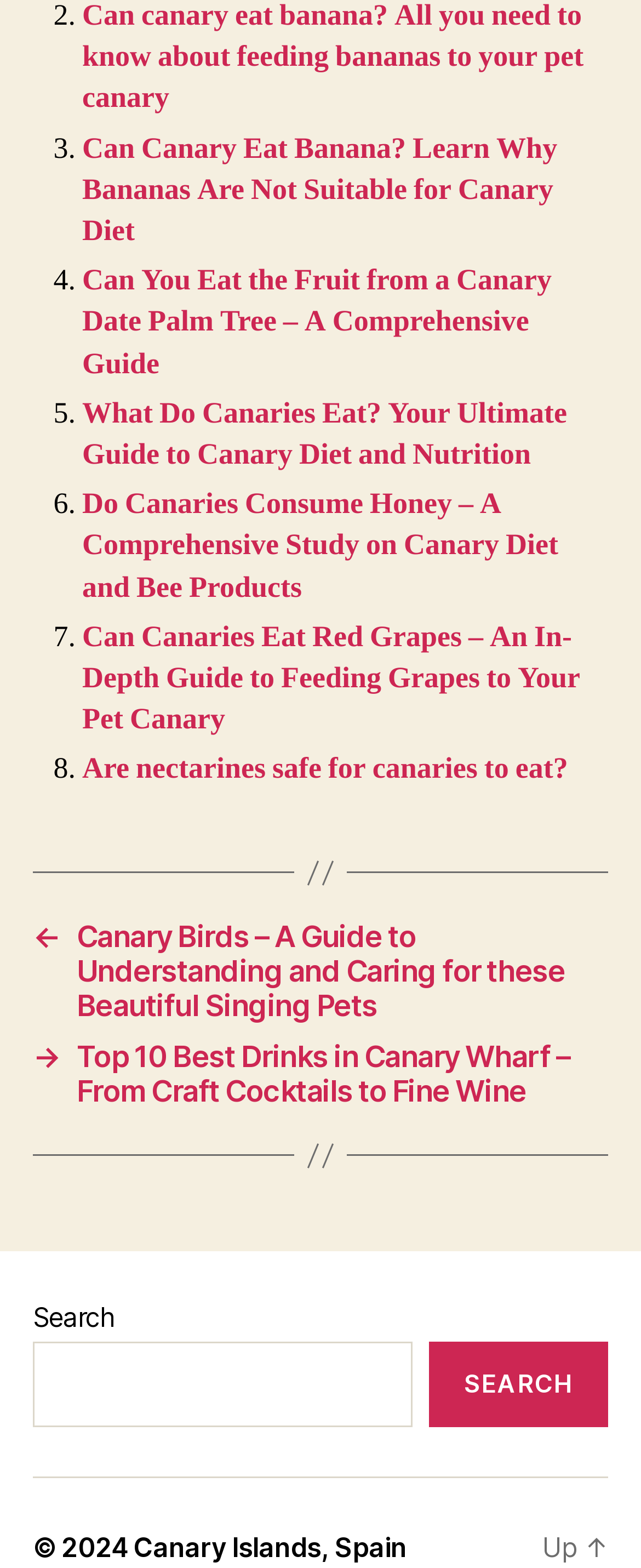Respond with a single word or phrase for the following question: 
How many links are there in the navigation section?

2